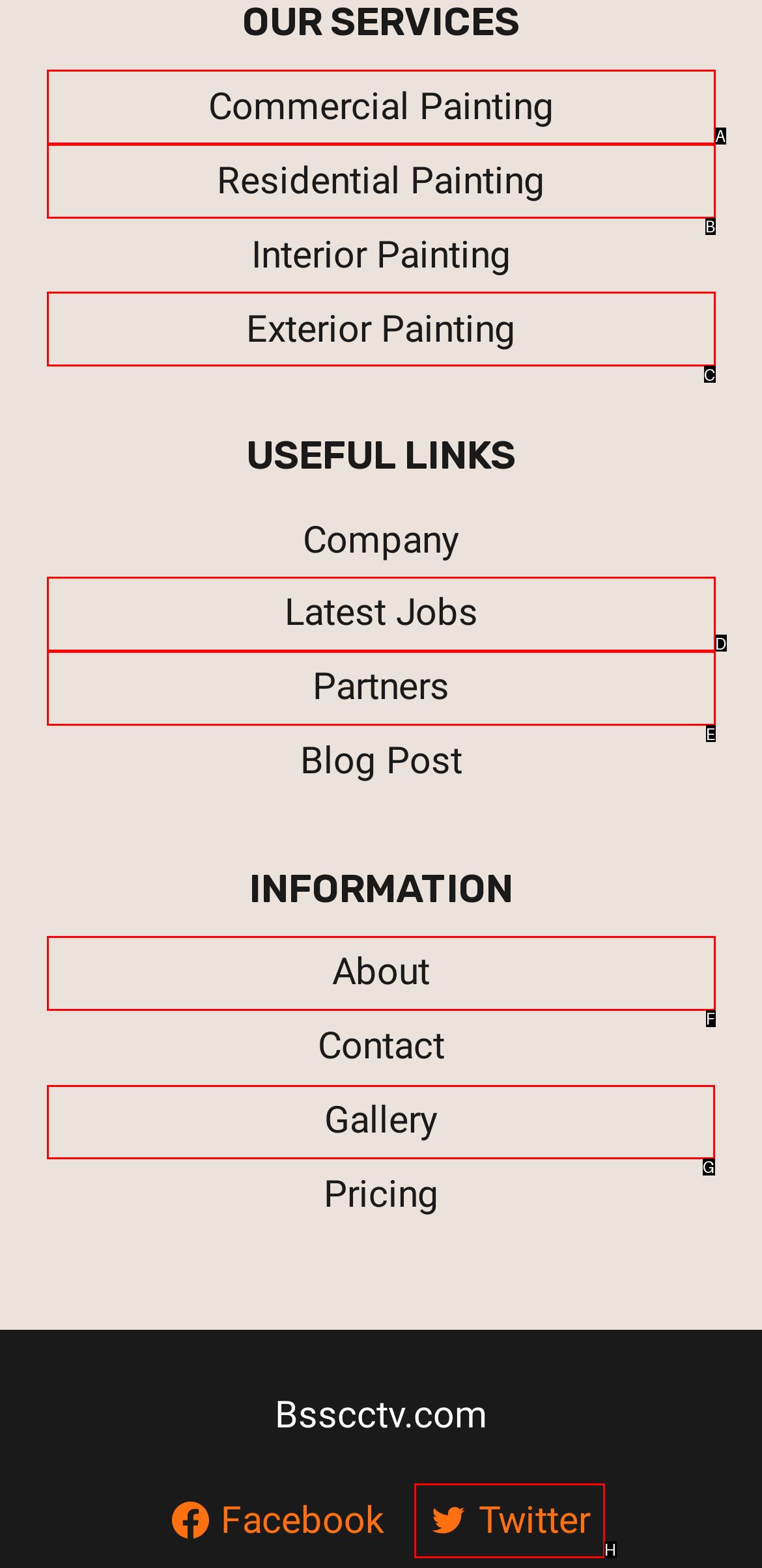Choose the UI element you need to click to carry out the task: View the Gallery.
Respond with the corresponding option's letter.

G